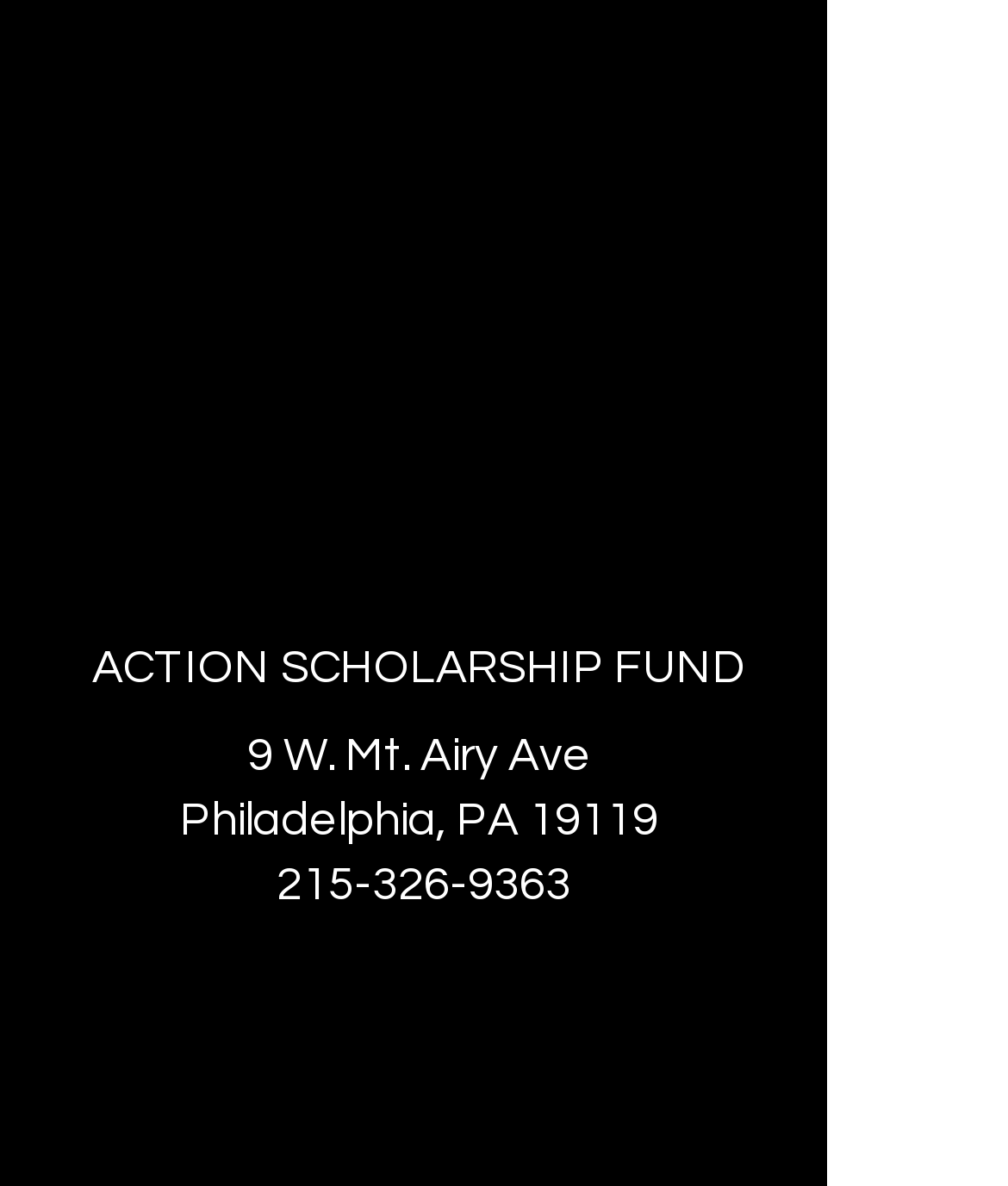How many social media platforms are listed?
Please answer the question as detailed as possible.

The social media platforms are listed at the bottom of the webpage, and there are two platforms listed, which are 'Instagram' and 'Facebook'.